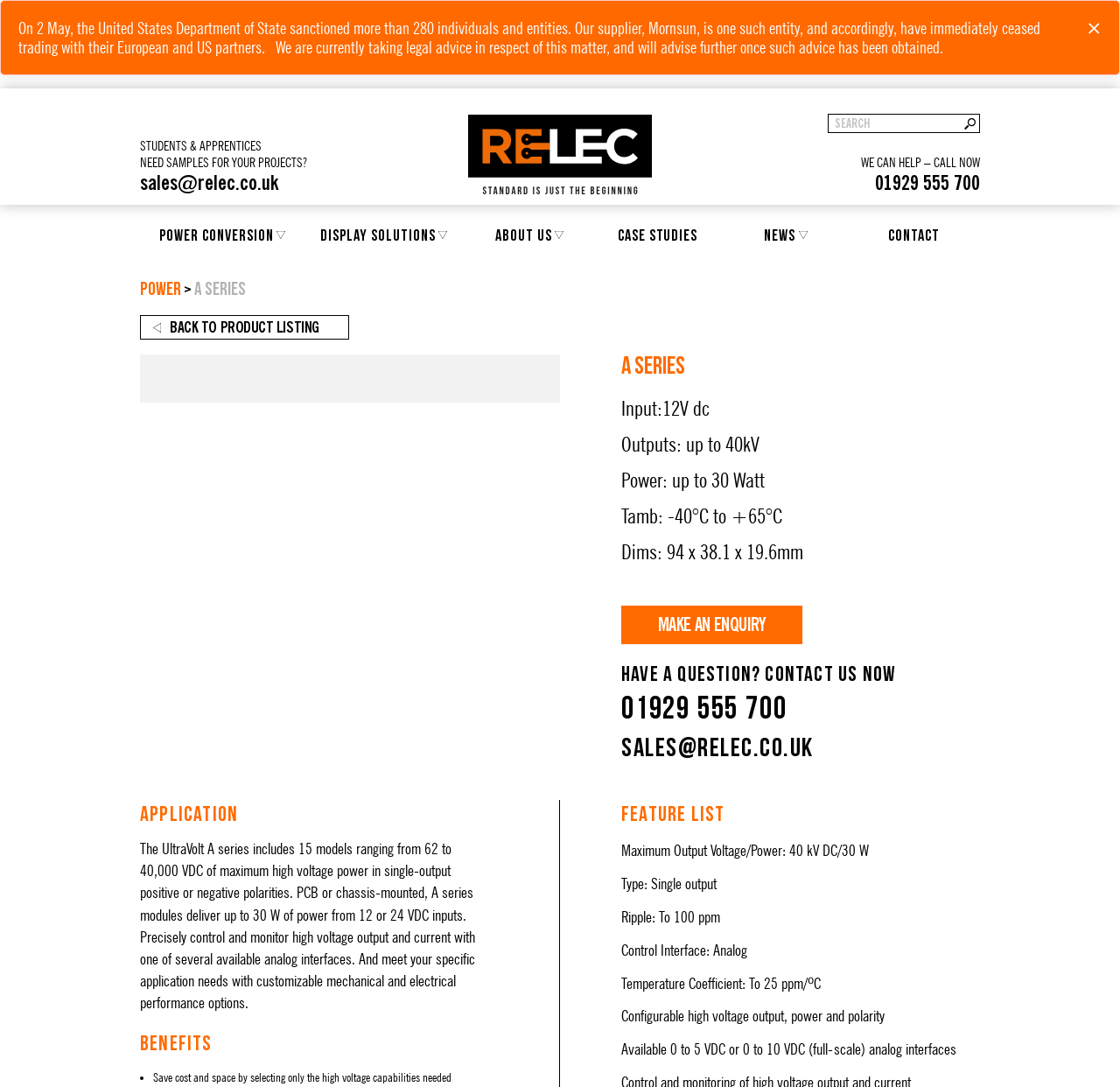What is the maximum output voltage of the A Series?
Refer to the image and answer the question using a single word or phrase.

40 kV DC